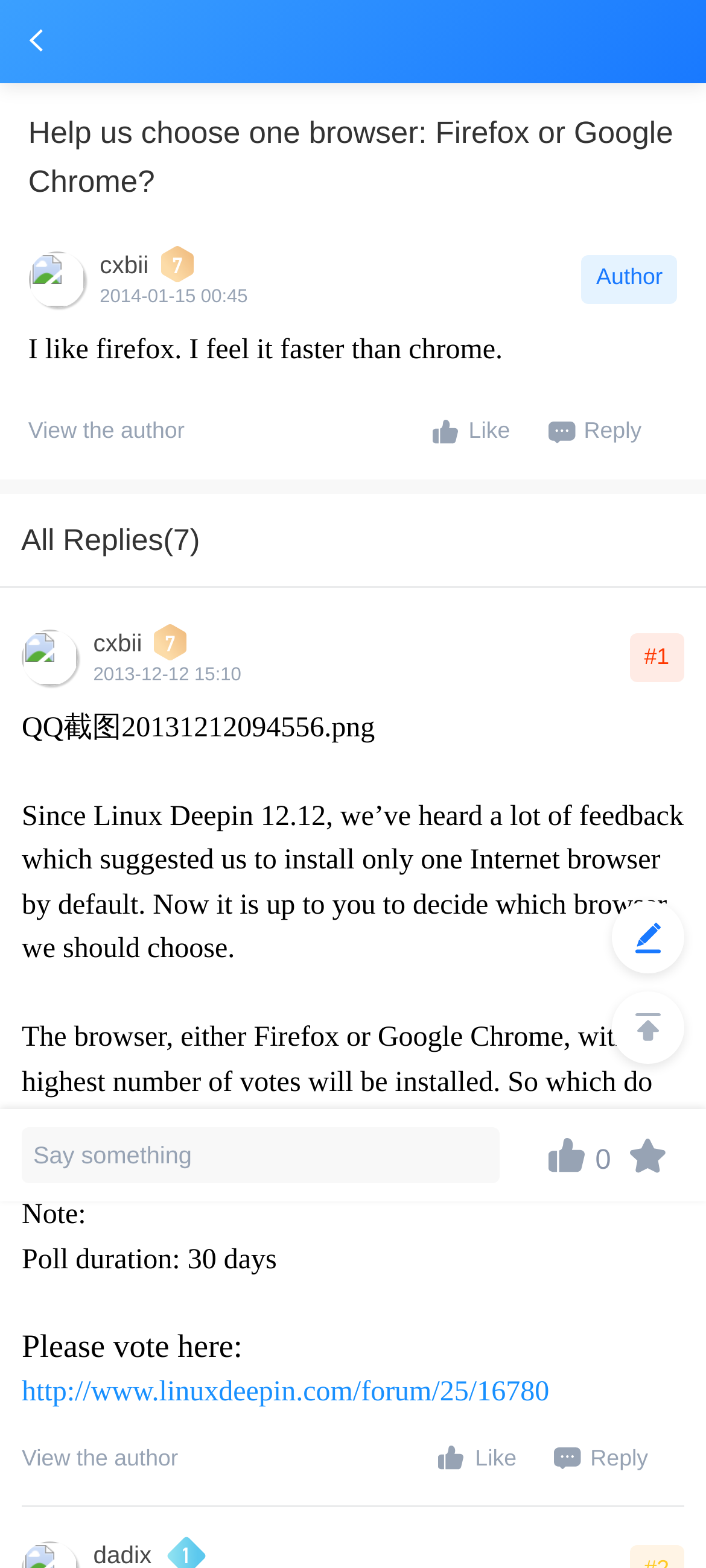Illustrate the webpage with a detailed description.

This webpage appears to be a forum discussion thread on the Deepin Technology community website. At the top, there is a title "Help us choose one browser: Firefox or Google Chrome?" and a small image on the left side. Below the title, there are two more images, one on the left and one on the right, which seem to be user avatars.

On the left side, there is a post from a user named "cxbii" with a timestamp of "2014-01-15 00:45". The post contains a short message "I like firefox. I feel it faster than chrome." Below the post, there are three buttons: "View the author", "Like", and "Reply".

On the right side, there is a section with the title "Author" and a timestamp of "2014-01-15 00:45". Below this section, there is a reply from another user with a timestamp of "2013-12-12 15:10". The reply contains a short message and an image.

The main content of the webpage is a discussion about choosing a default internet browser for Linux Deepin 12.12. The text explains that the browser with the highest number of votes will be installed and asks users to vote. There is a note at the bottom stating that the poll will last for 30 days.

There are several buttons and links throughout the webpage, including "View the author", "Like", "Reply", and a link to vote. At the bottom of the page, there is a call-to-action to "Say something" and two small images on the right side.